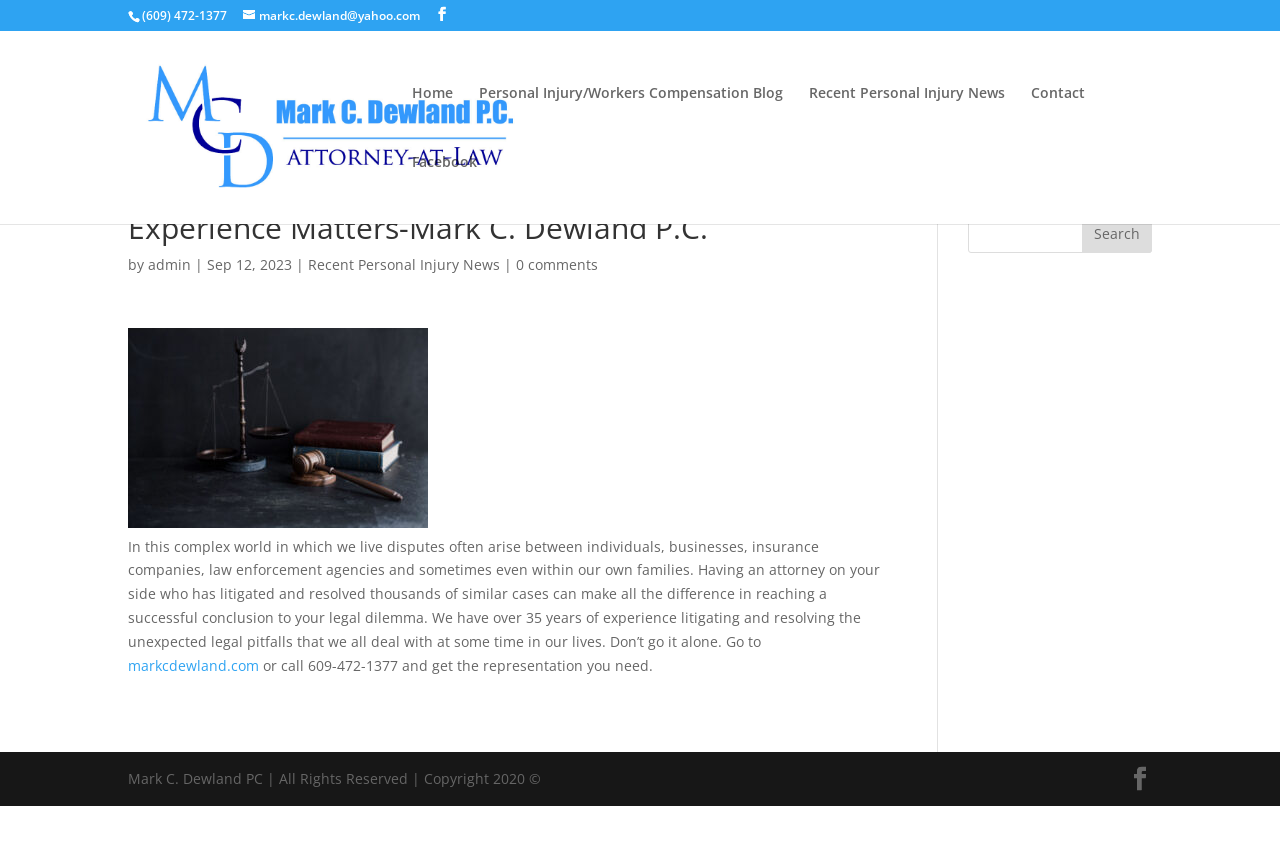Indicate the bounding box coordinates of the clickable region to achieve the following instruction: "Call the office."

[0.111, 0.008, 0.177, 0.028]